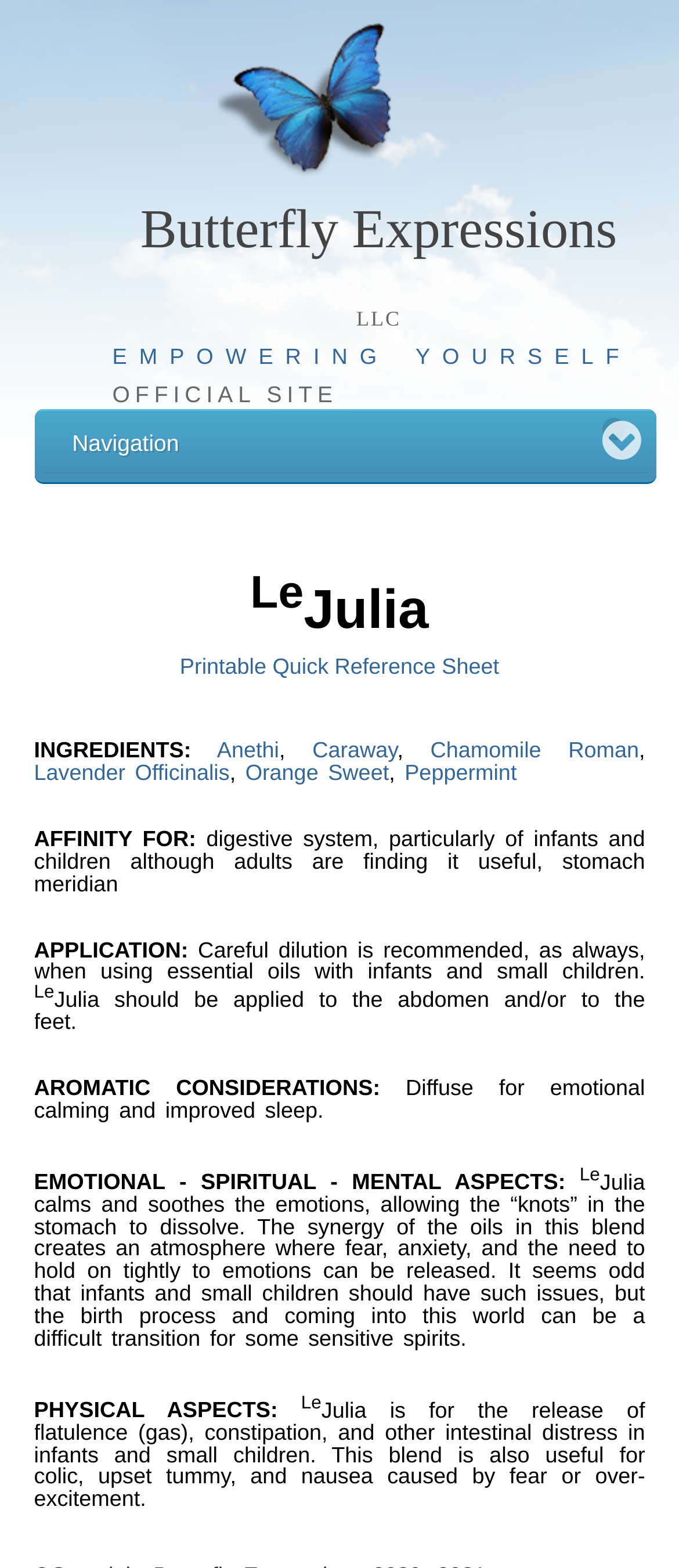Respond to the following question with a brief word or phrase:
What is the focus of the webpage?

Herbal and family health remedies